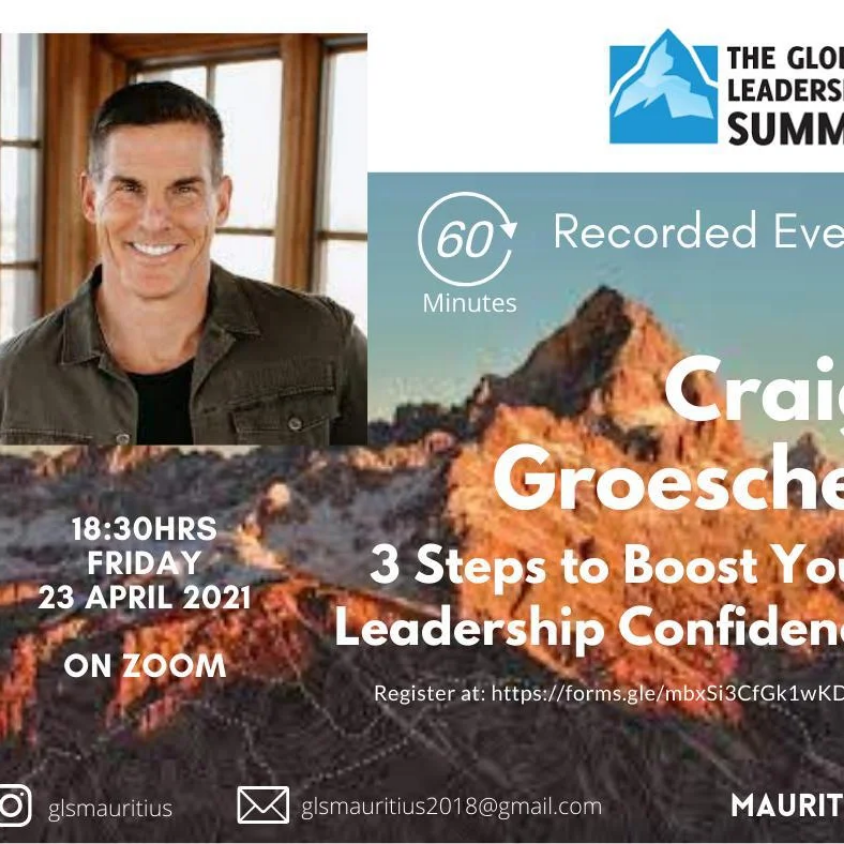Provide a thorough description of the contents of the image.

The image presents a promotional graphic for a webinar titled "3 Steps to Boost Your Leadership Confidence," featuring Craig Groeschel as the speaker. It indicates the event is scheduled for **April 23, 2021, at 18:30** and will take place on **Zoom**, lasting **60 minutes**. The top right corner highlights the event's duration. The background features a striking mountain landscape, while Groeschel is pictured smiling against a backdrop of large windows, projecting a warm and engaging atmosphere. Additional information includes registration details and contact information displayed at the bottom, enhancing accessibility for interested participants.